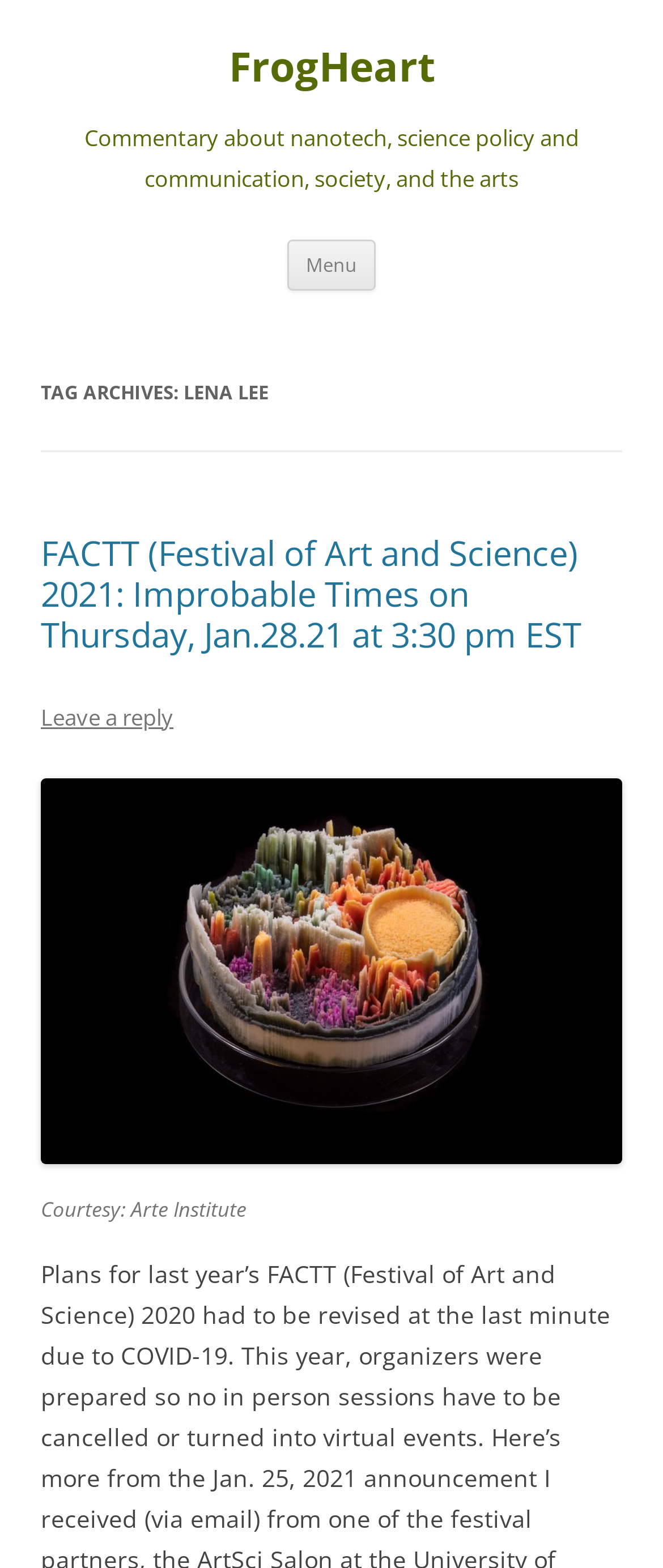Provide an in-depth caption for the contents of the webpage.

The webpage is about Lena Lee and FrogHeart, with a focus on commentary about nanotech, science policy, communication, society, and the arts. At the top, there is a heading with the title "FrogHeart" and a link with the same text. Below this, there is a longer heading that provides a brief description of the webpage's content.

To the right of the top heading, there is a button labeled "Menu". Next to the button, there is a link that allows users to "Skip to content". 

Below these elements, there is a section with a heading that reads "TAG ARCHIVES: LENA LEE". This section contains an article with a heading that describes an event called "FACTT (Festival of Art and Science) 2021: Improbable Times" on a specific date and time. The article has a link with the same text as the heading. Below the article heading, there is a link that allows users to "Leave a reply".

The webpage also features an image, which is accompanied by a figure caption that reads "Courtesy: Arte Institute". The image and its caption are positioned below the article.